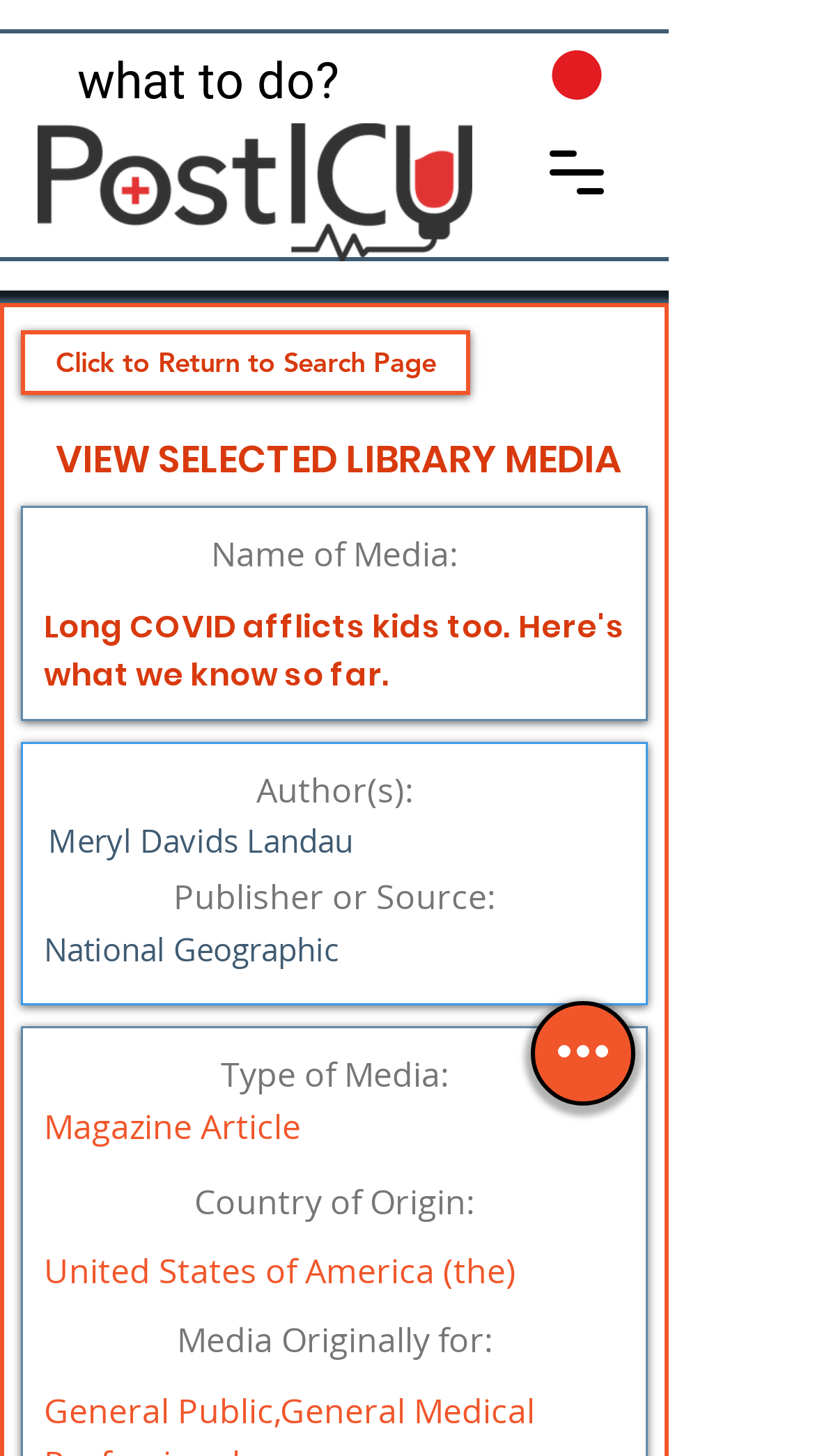With reference to the image, please provide a detailed answer to the following question: What is the country of origin of the media?

I found a series of headings on the webpage that describe the media, including 'Country of Origin:' and 'United States of America (the)'. The 'Country of Origin:' heading has a bounding box coordinate of [0.054, 0.808, 0.767, 0.844], and the 'United States of America (the)' heading has a bounding box coordinate of [0.054, 0.855, 0.767, 0.891].